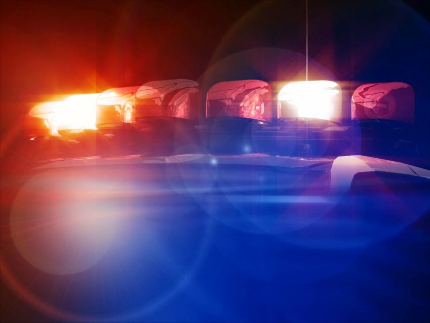Use a single word or phrase to answer the question:
What is the purpose of police departments?

Maintain public safety and order